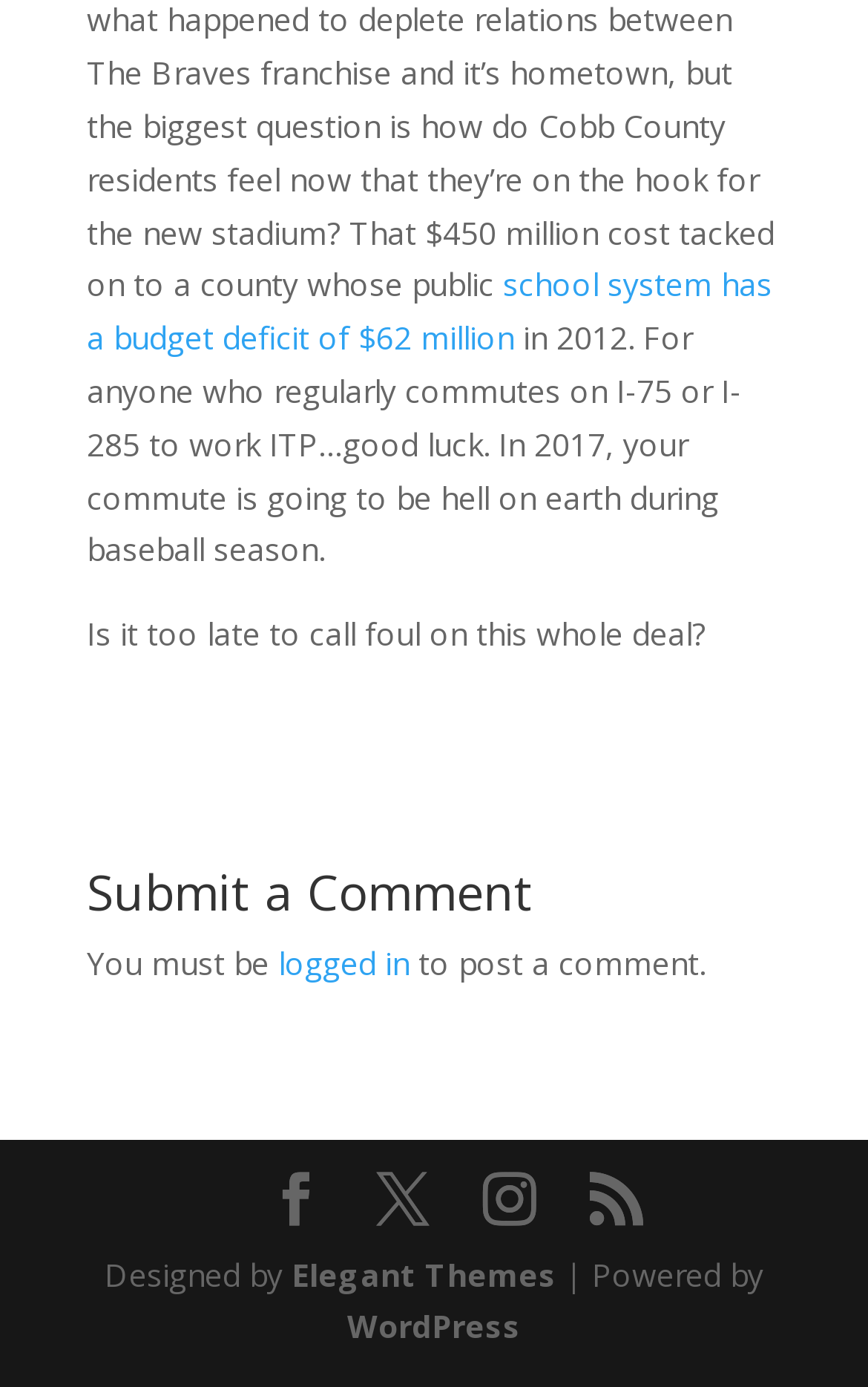Based on the visual content of the image, answer the question thoroughly: What is the budget deficit of the school system?

The answer can be found in the first link element which states 'school system has a budget deficit of $62 million'.